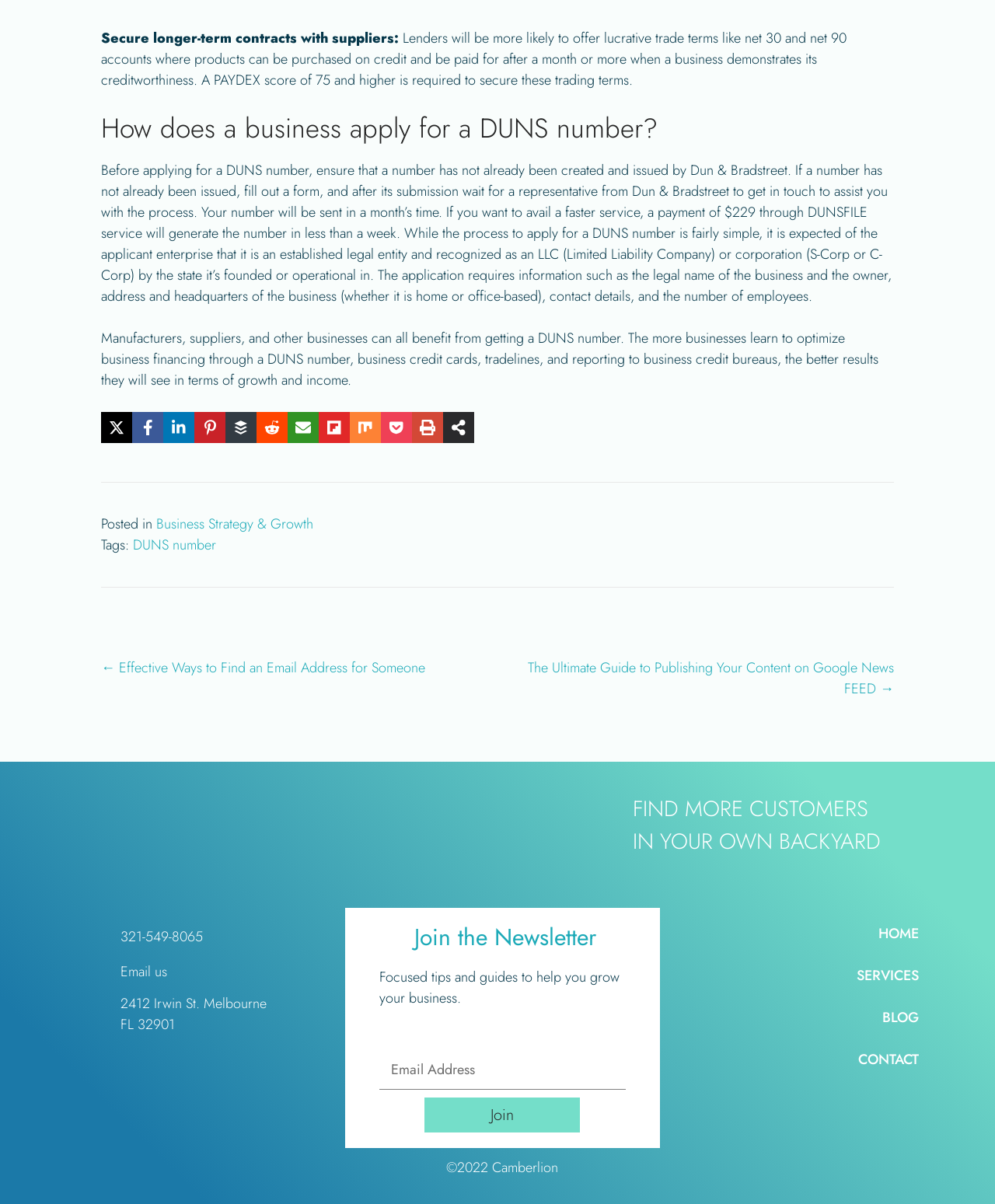Identify the bounding box coordinates of the area that should be clicked in order to complete the given instruction: "Click on the Posts navigation". The bounding box coordinates should be four float numbers between 0 and 1, i.e., [left, top, right, bottom].

[0.102, 0.546, 0.898, 0.581]